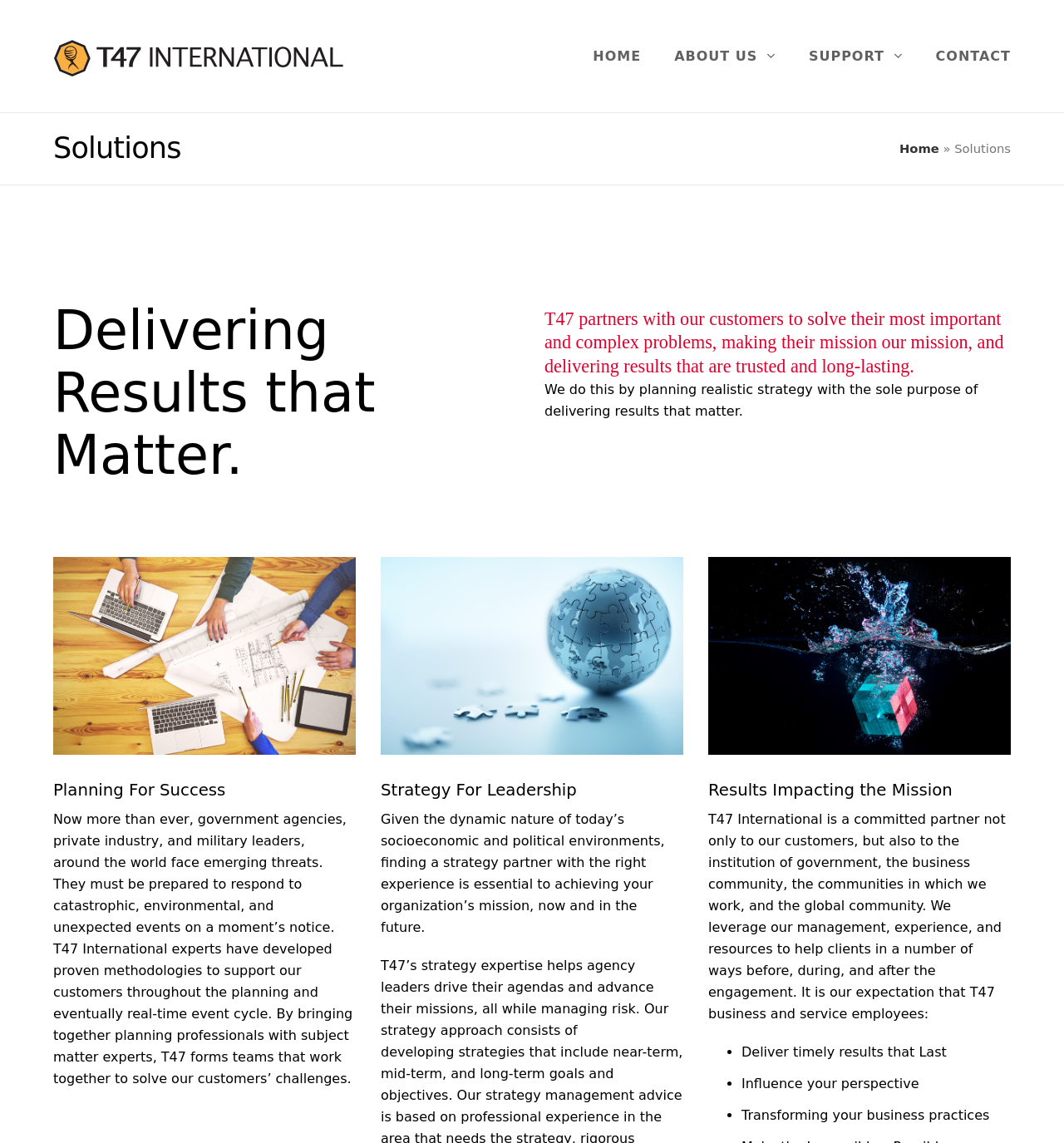What are the three sections of the webpage?
Please analyze the image and answer the question with as much detail as possible.

The three sections of the webpage are obtained from the headings 'Planning For Success', 'Strategy For Leadership', and 'Results Impacting the Mission' with bounding box coordinates [0.05, 0.682, 0.334, 0.701], [0.358, 0.682, 0.642, 0.701], and [0.666, 0.682, 0.95, 0.701] respectively.